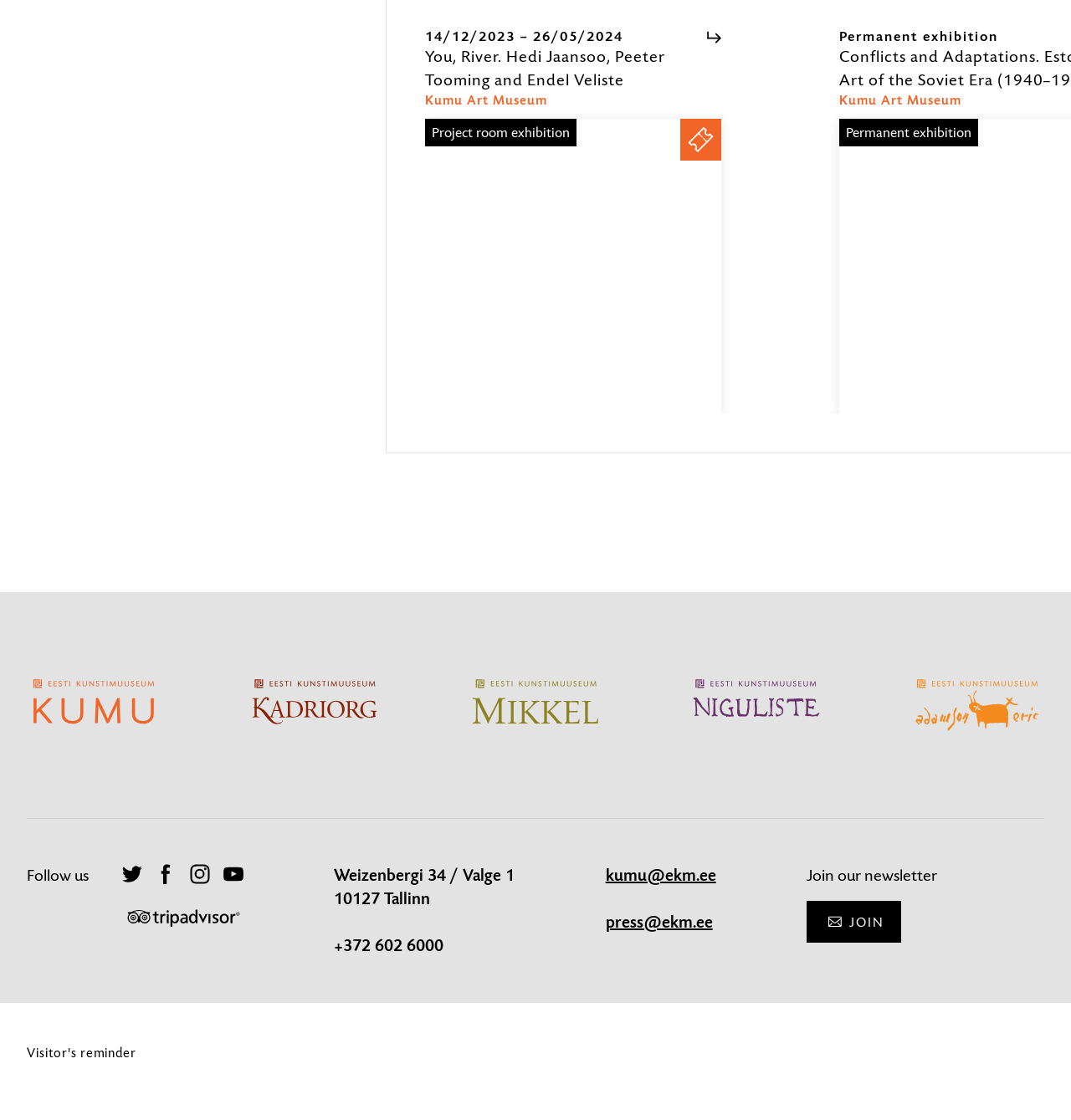What is the address of the museum?
Examine the image closely and answer the question with as much detail as possible.

The address of the museum can be found in the StaticText element with the text 'Weizenbergi 34 / Valge 1'.